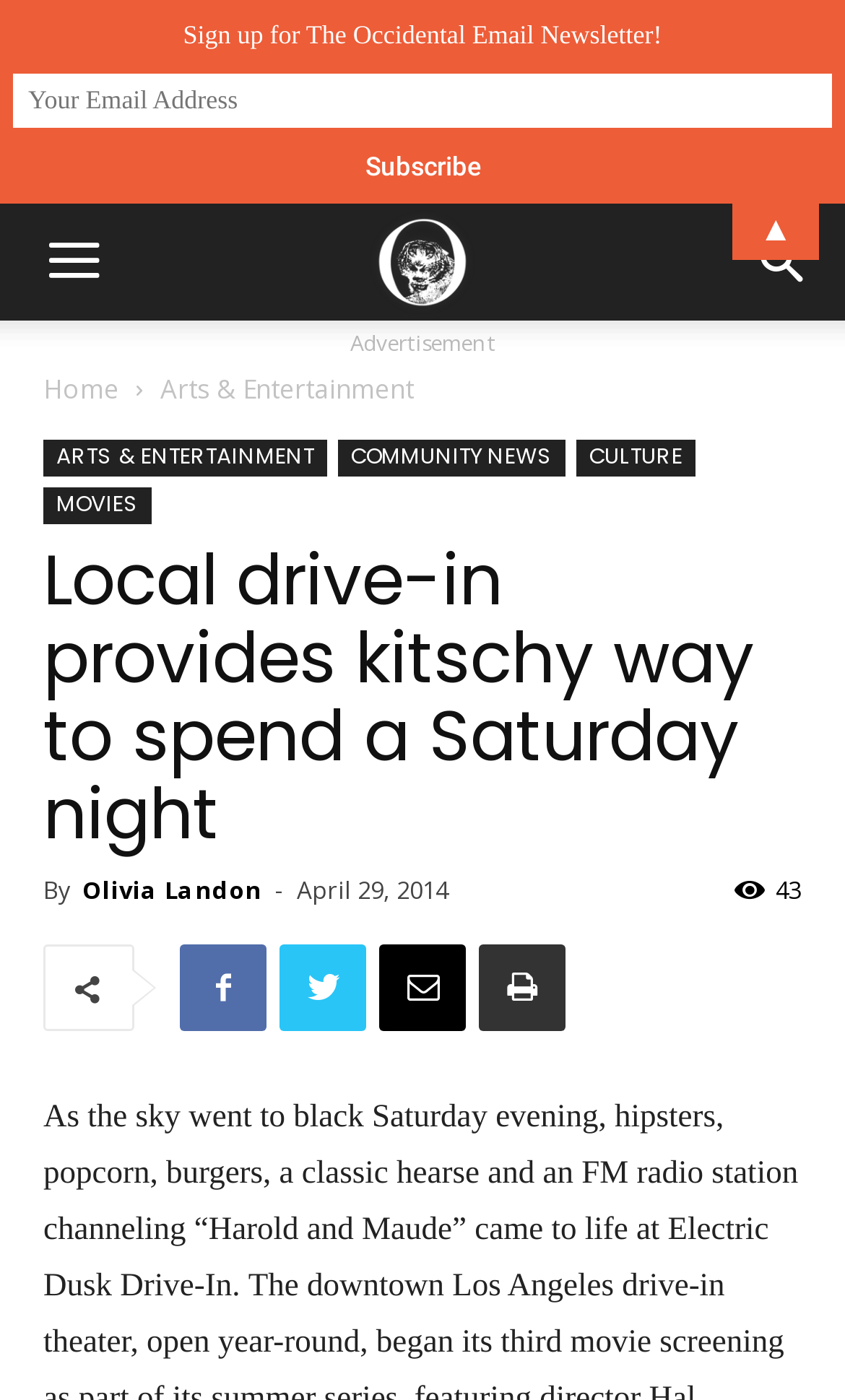Extract the main title from the webpage and generate its text.

Local drive-in provides kitschy way to spend a Saturday night